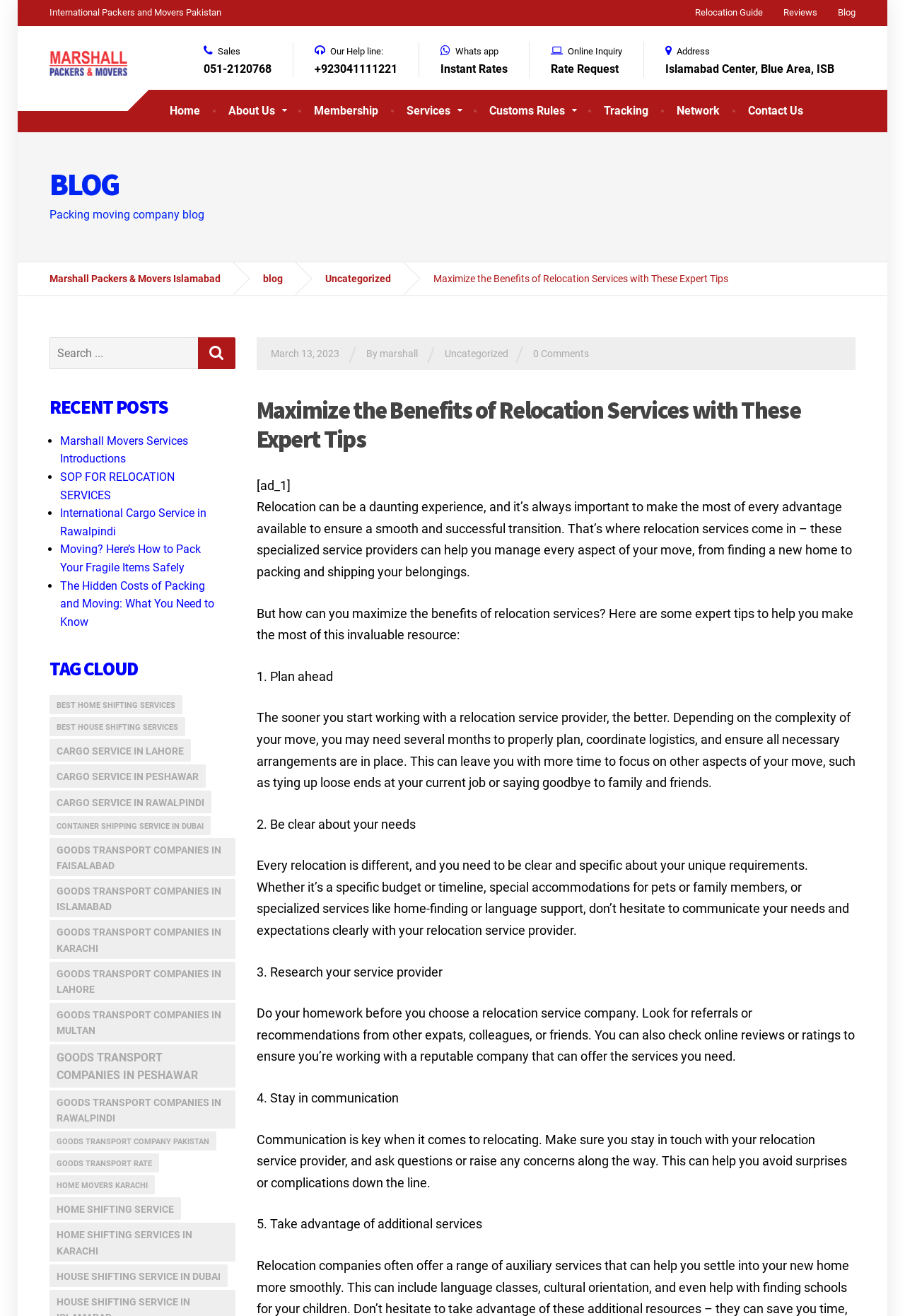Please identify the bounding box coordinates of the element's region that needs to be clicked to fulfill the following instruction: "Click the 'GET A QUOTE' button". The bounding box coordinates should consist of four float numbers between 0 and 1, i.e., [left, top, right, bottom].

None